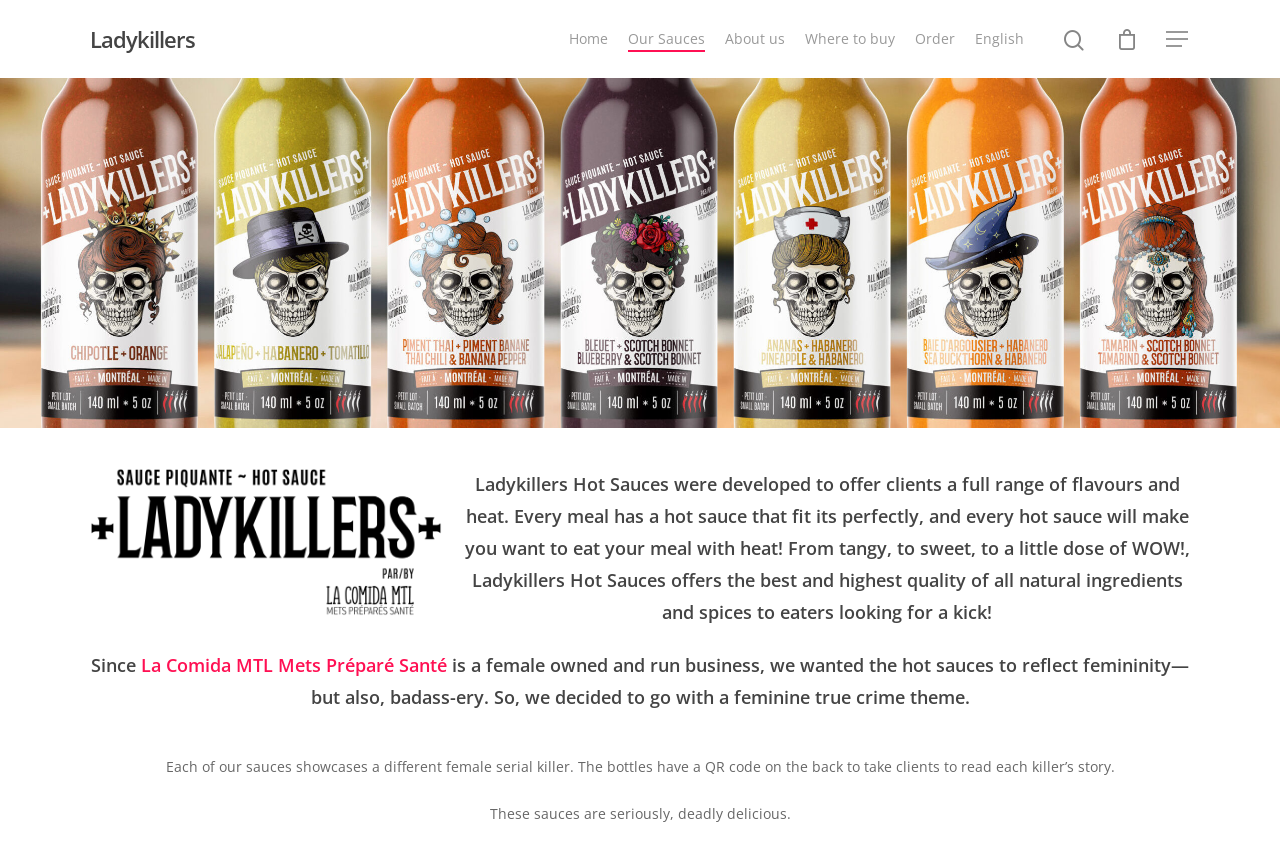Please find and report the bounding box coordinates of the element to click in order to perform the following action: "Go to the home page". The coordinates should be expressed as four float numbers between 0 and 1, in the format [left, top, right, bottom].

[0.445, 0.034, 0.475, 0.058]